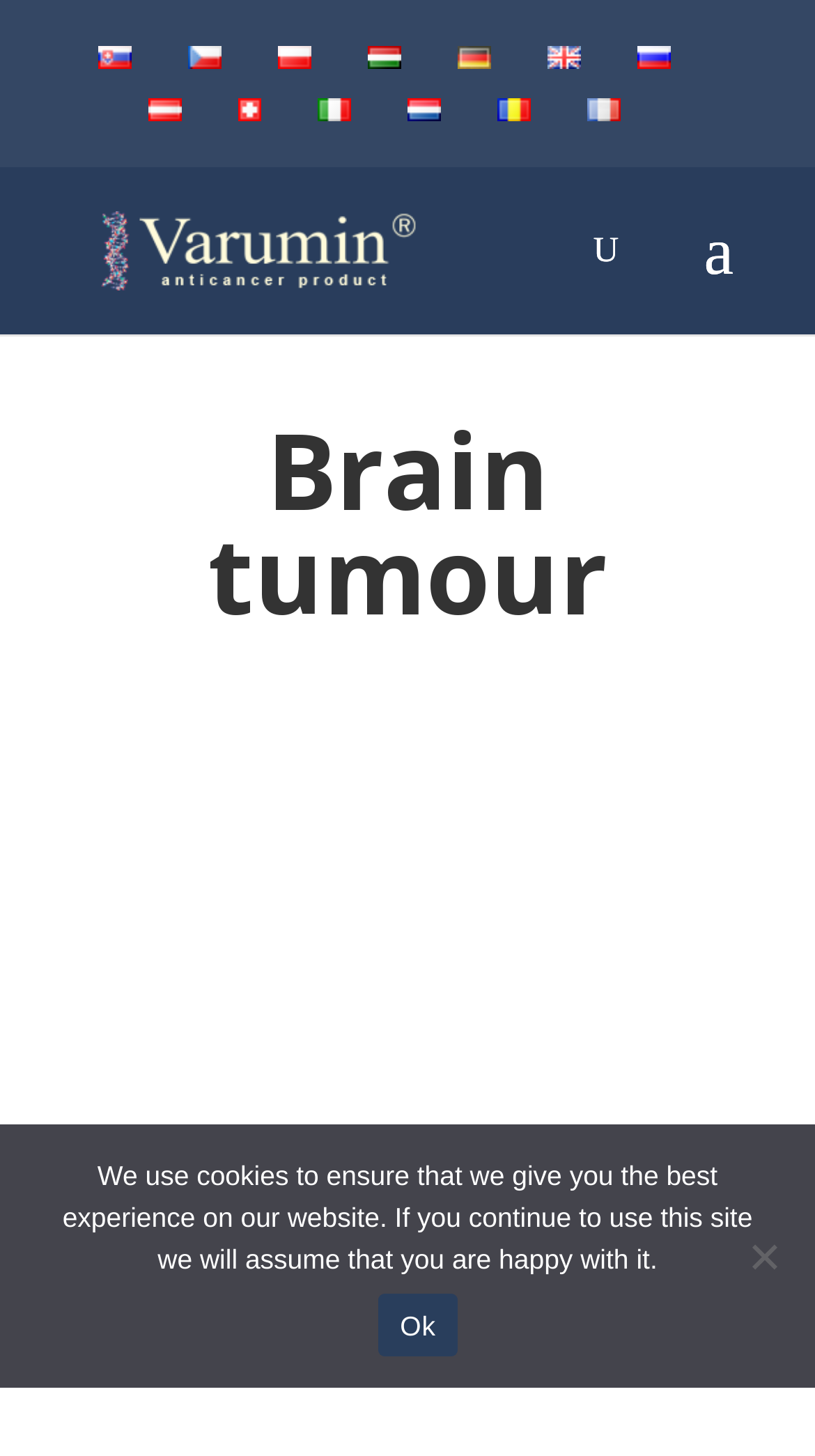Answer in one word or a short phrase: 
What is the purpose of the search bar?

To search the website